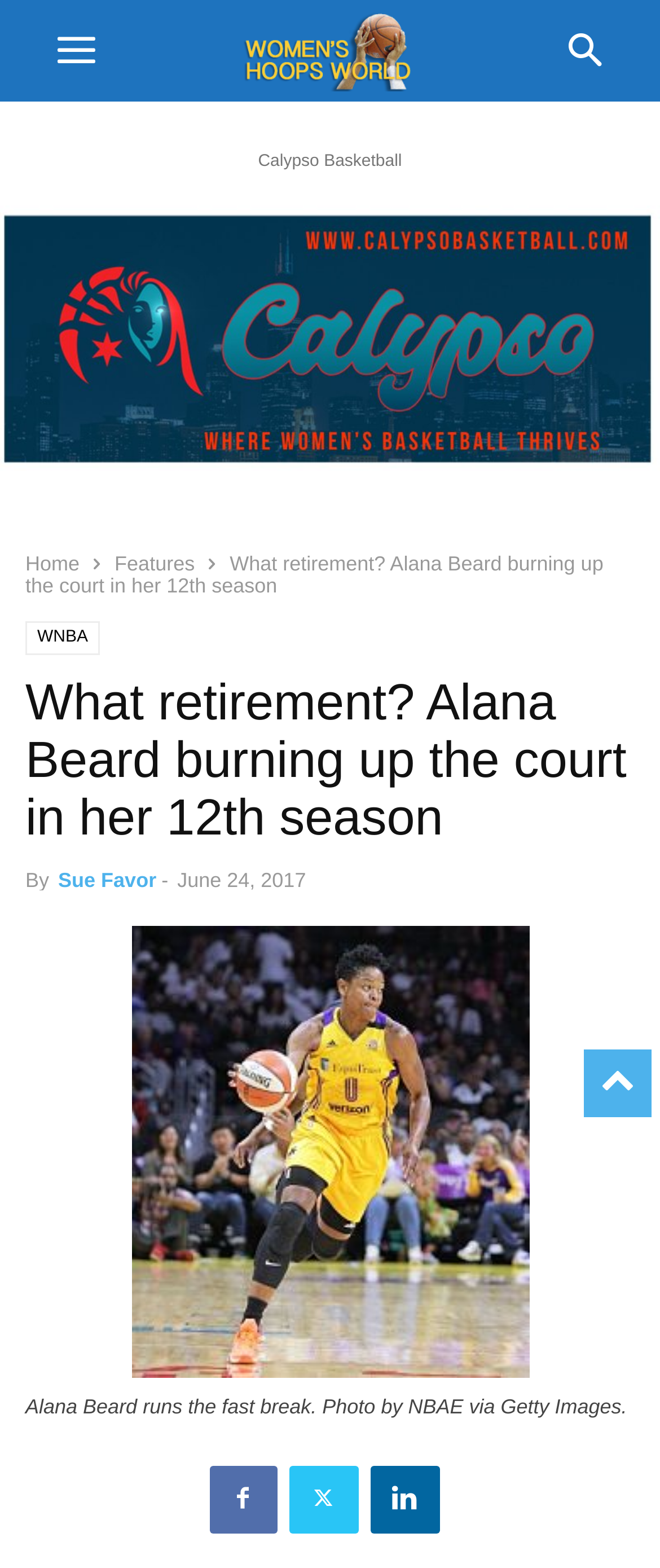Locate the bounding box coordinates of the element's region that should be clicked to carry out the following instruction: "search". The coordinates need to be four float numbers between 0 and 1, i.e., [left, top, right, bottom].

[0.81, 0.0, 0.969, 0.065]